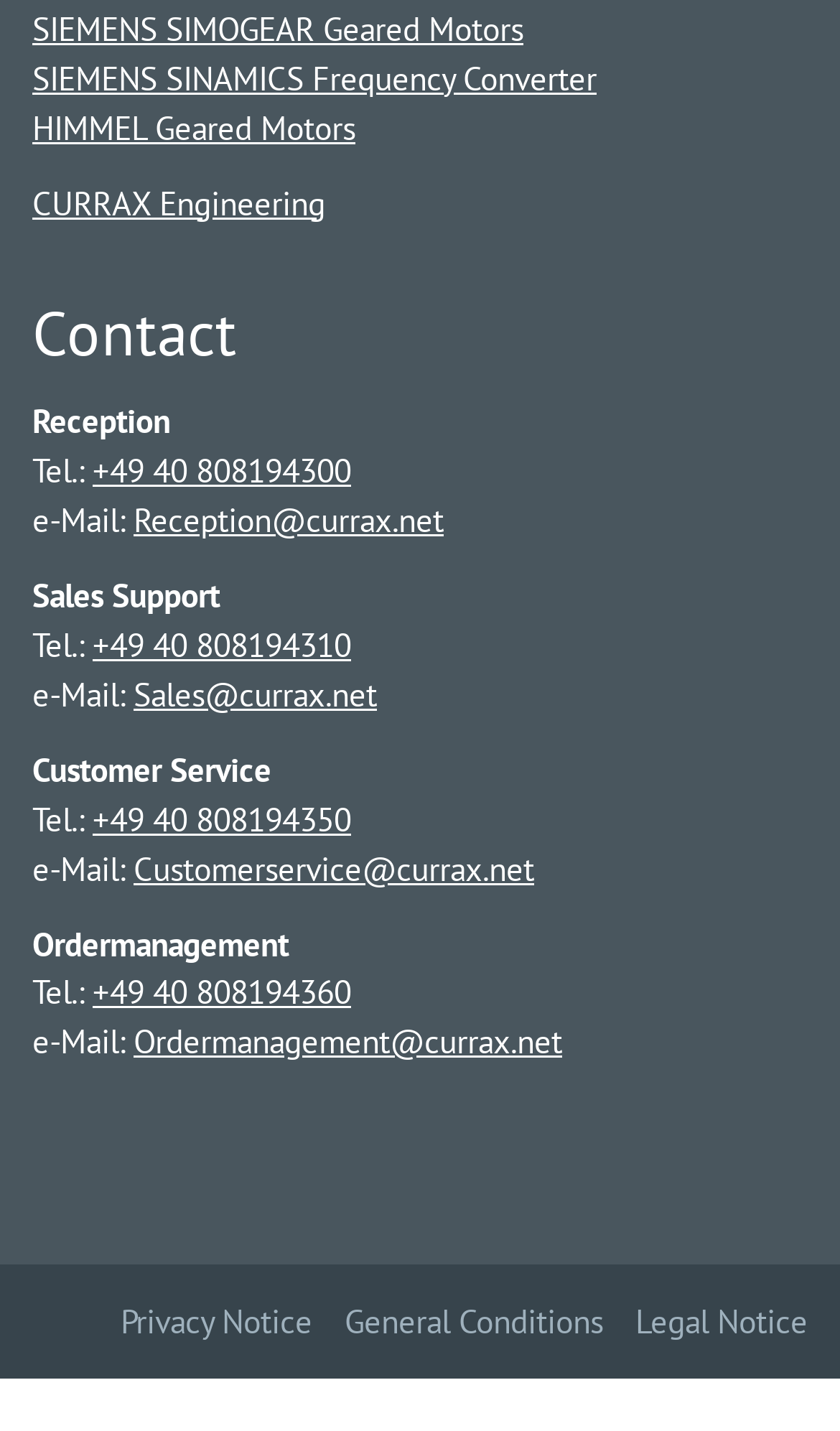Please provide the bounding box coordinates for the UI element as described: "General Conditions". The coordinates must be four floats between 0 and 1, represented as [left, top, right, bottom].

[0.385, 0.908, 0.718, 0.938]